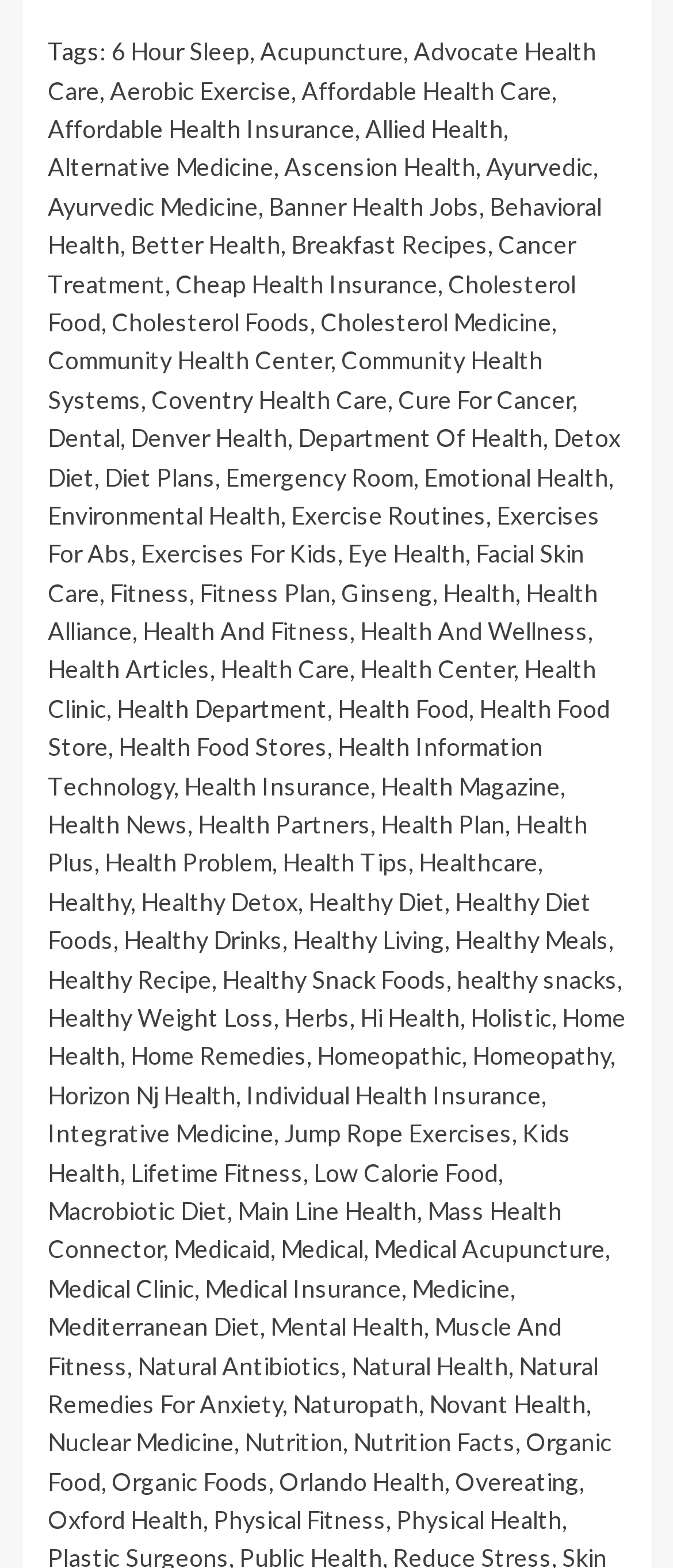How many tags are there on the webpage?
By examining the image, provide a one-word or phrase answer.

More than 50